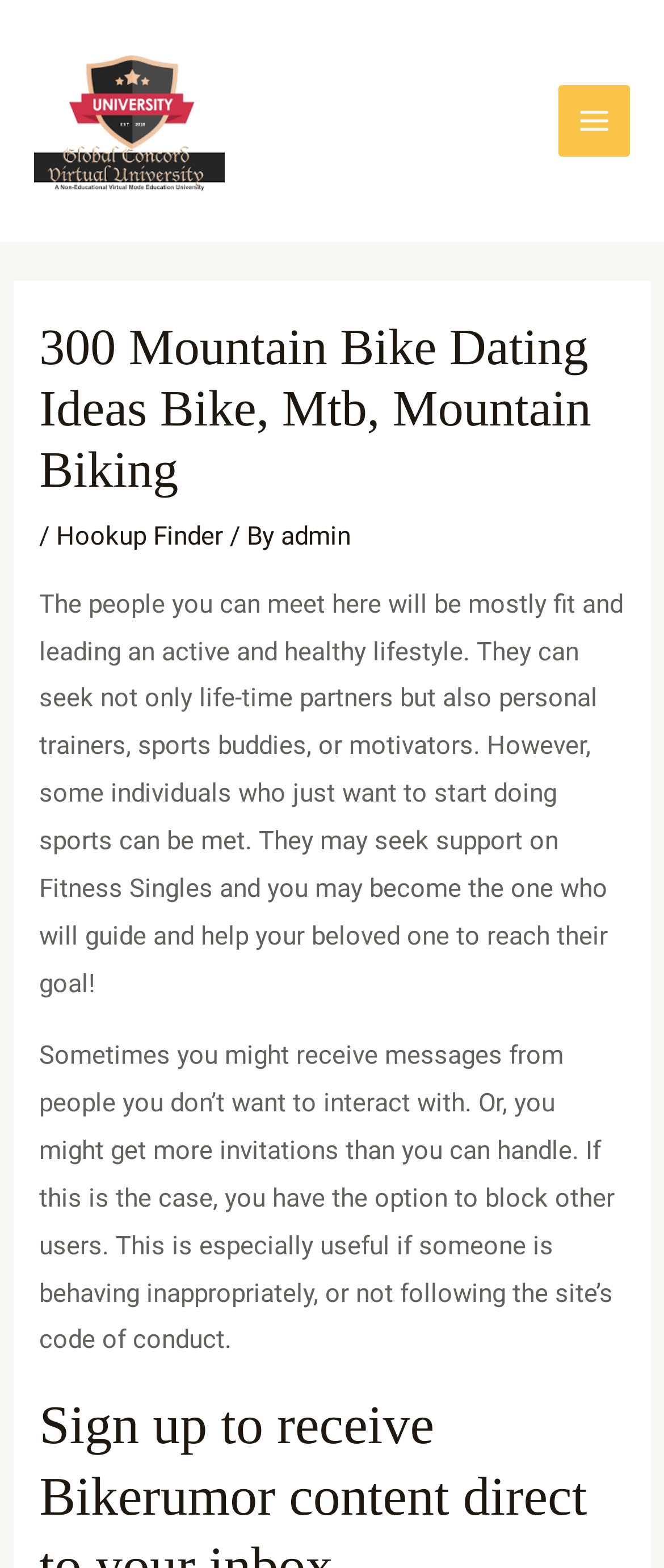Answer the following inquiry with a single word or phrase:
What type of people can be met on this website?

Fit and active individuals